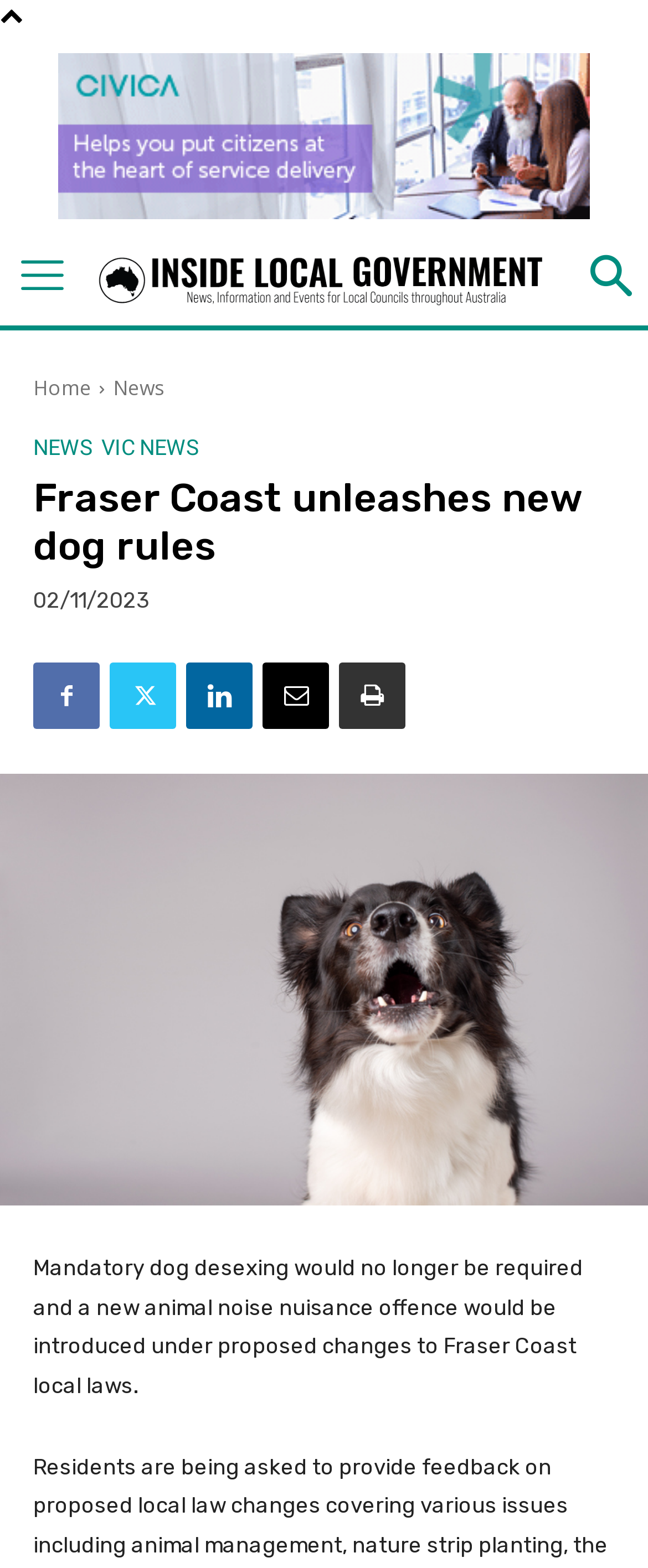Find and indicate the bounding box coordinates of the region you should select to follow the given instruction: "View the article".

[0.051, 0.801, 0.9, 0.891]